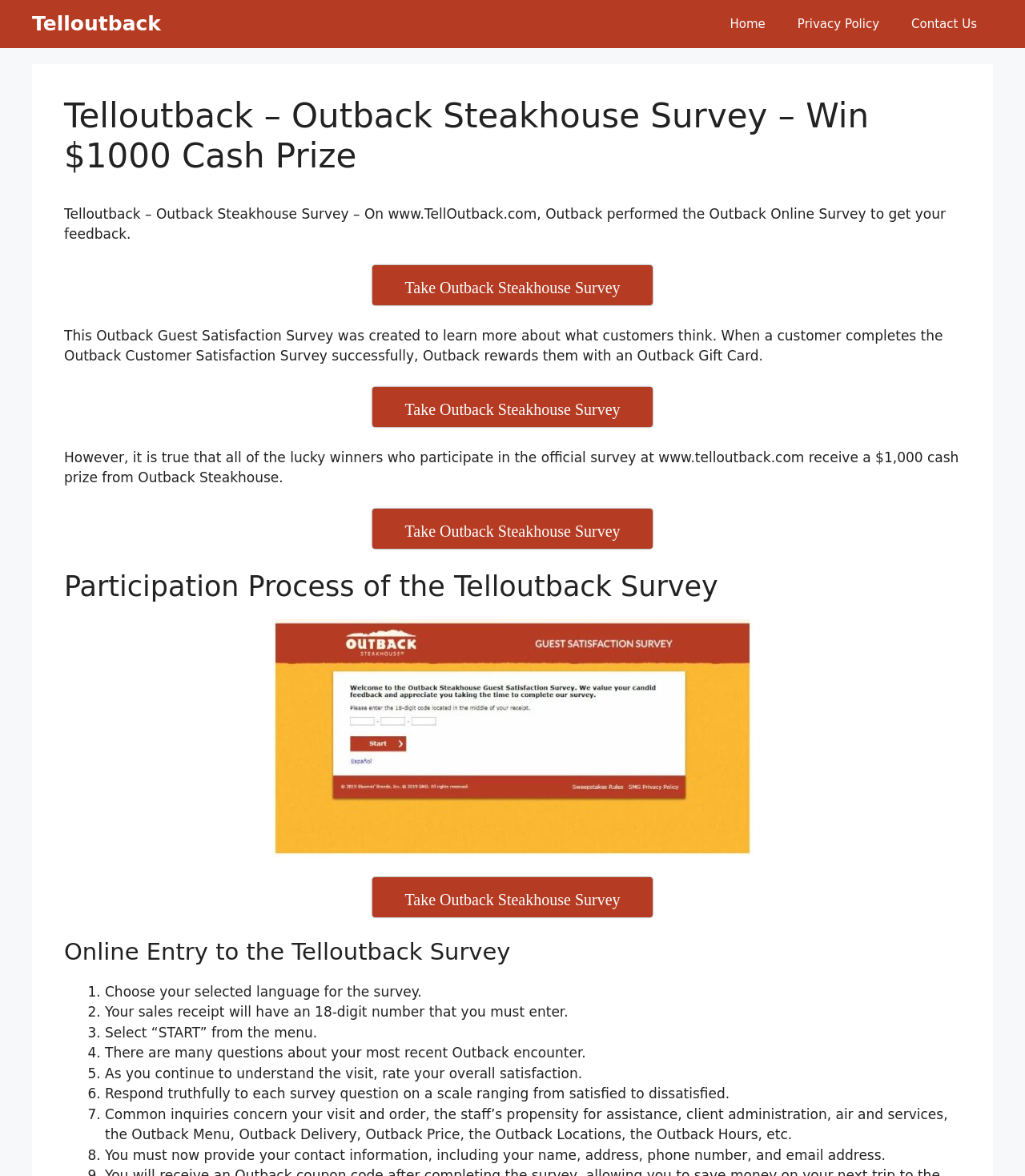Show the bounding box coordinates for the element that needs to be clicked to execute the following instruction: "Click the 'Home' link". Provide the coordinates in the form of four float numbers between 0 and 1, i.e., [left, top, right, bottom].

[0.697, 0.0, 0.762, 0.041]